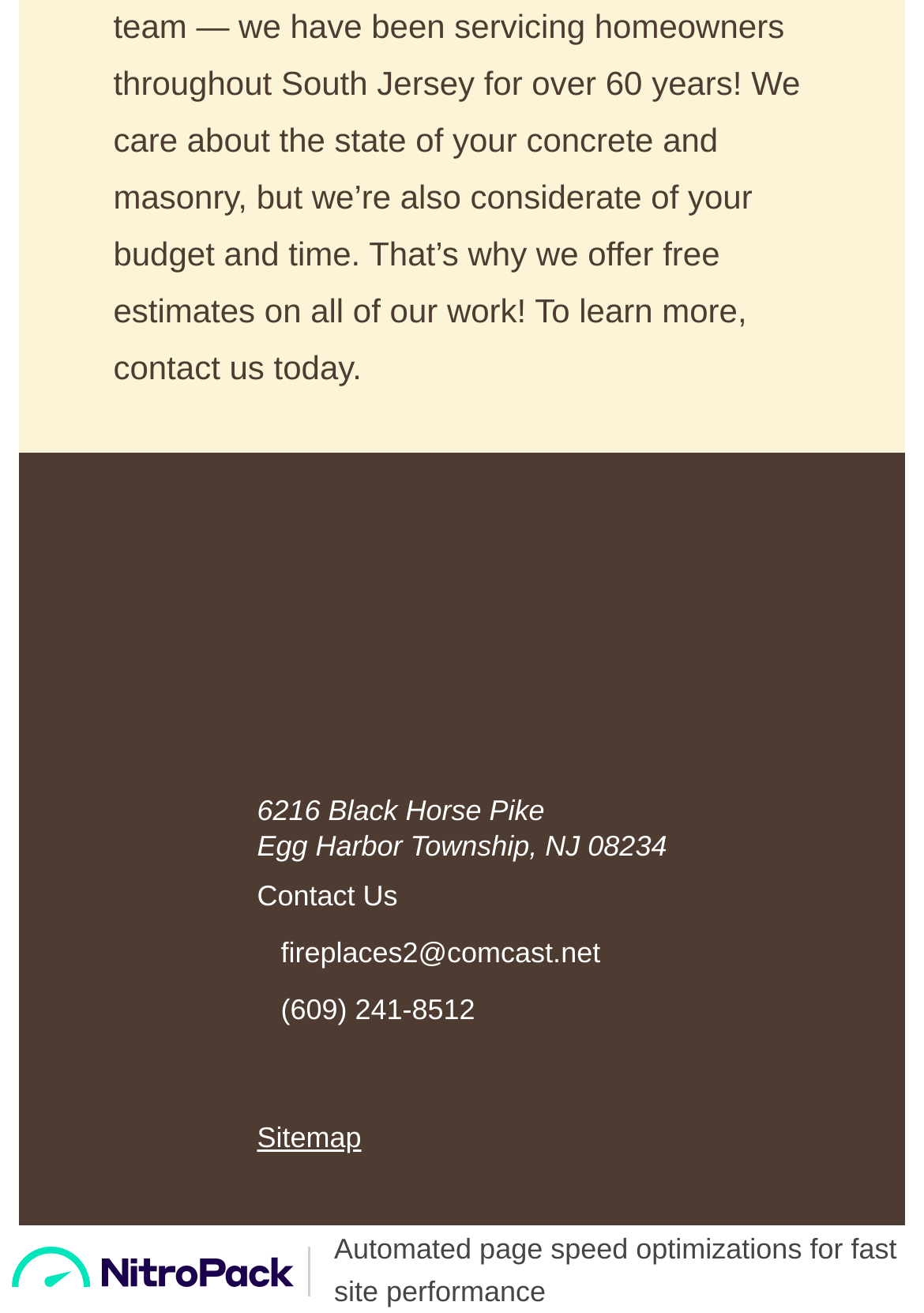What is the purpose of the link 'Contact Us'?
Please respond to the question with a detailed and thorough explanation.

I inferred the purpose of the link by its text content, 'Contact Us', which suggests that it is meant to facilitate communication with the website owner or administrator.